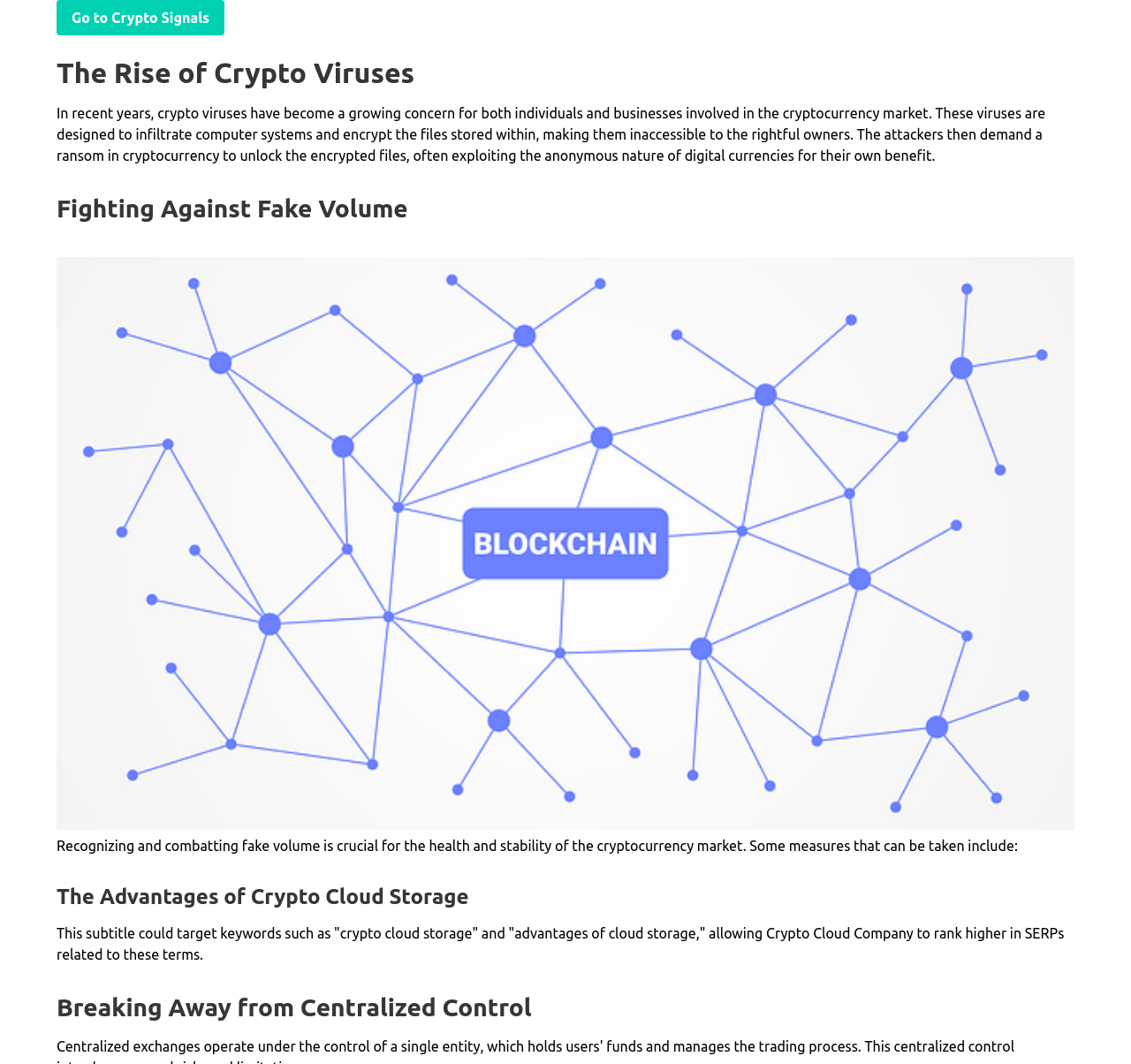What is the main topic of the webpage?
Look at the screenshot and respond with a single word or phrase.

Crypto viruses